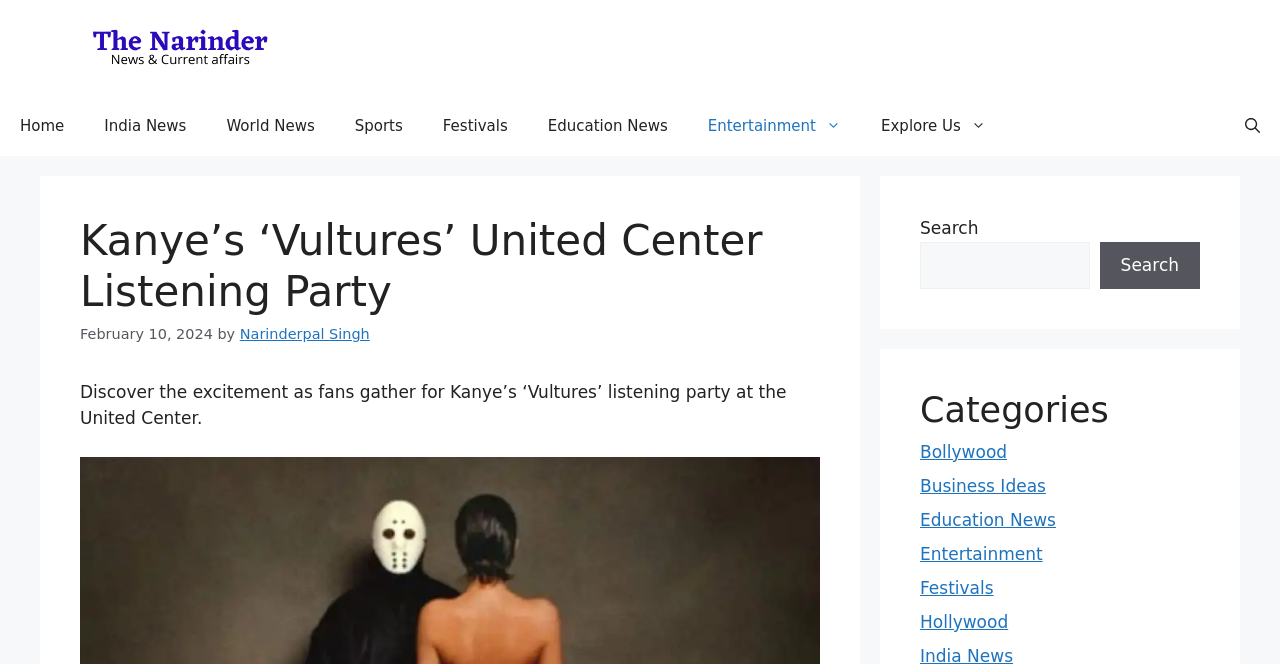Please find the bounding box coordinates of the section that needs to be clicked to achieve this instruction: "go to home page".

None